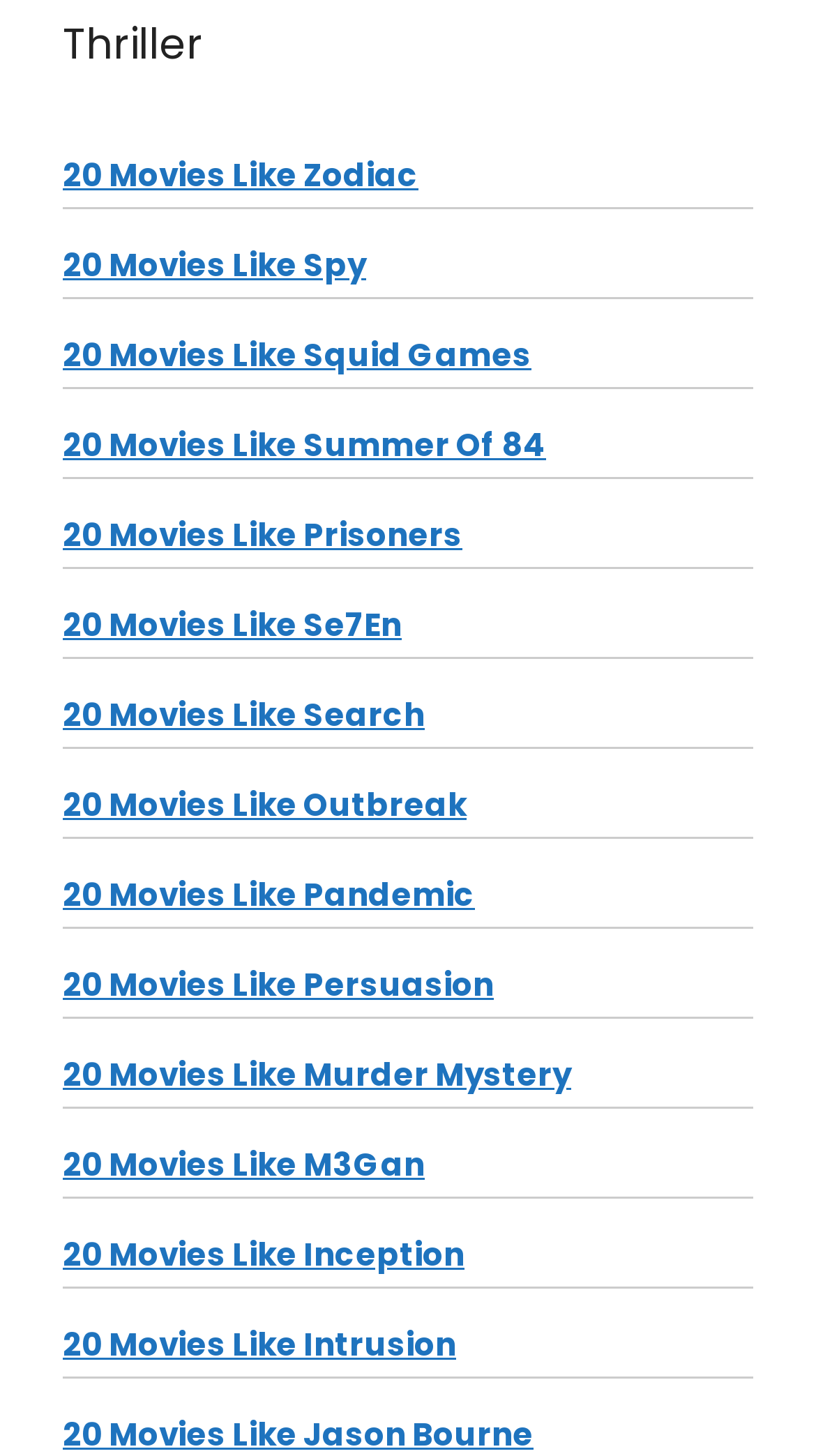Is there a movie recommendation for 'Inception'?
Use the image to give a comprehensive and detailed response to the question.

I searched the webpage for a link containing the text 'Inception' and found '20 Movies Like Inception', which indicates that there is a movie recommendation for Inception.